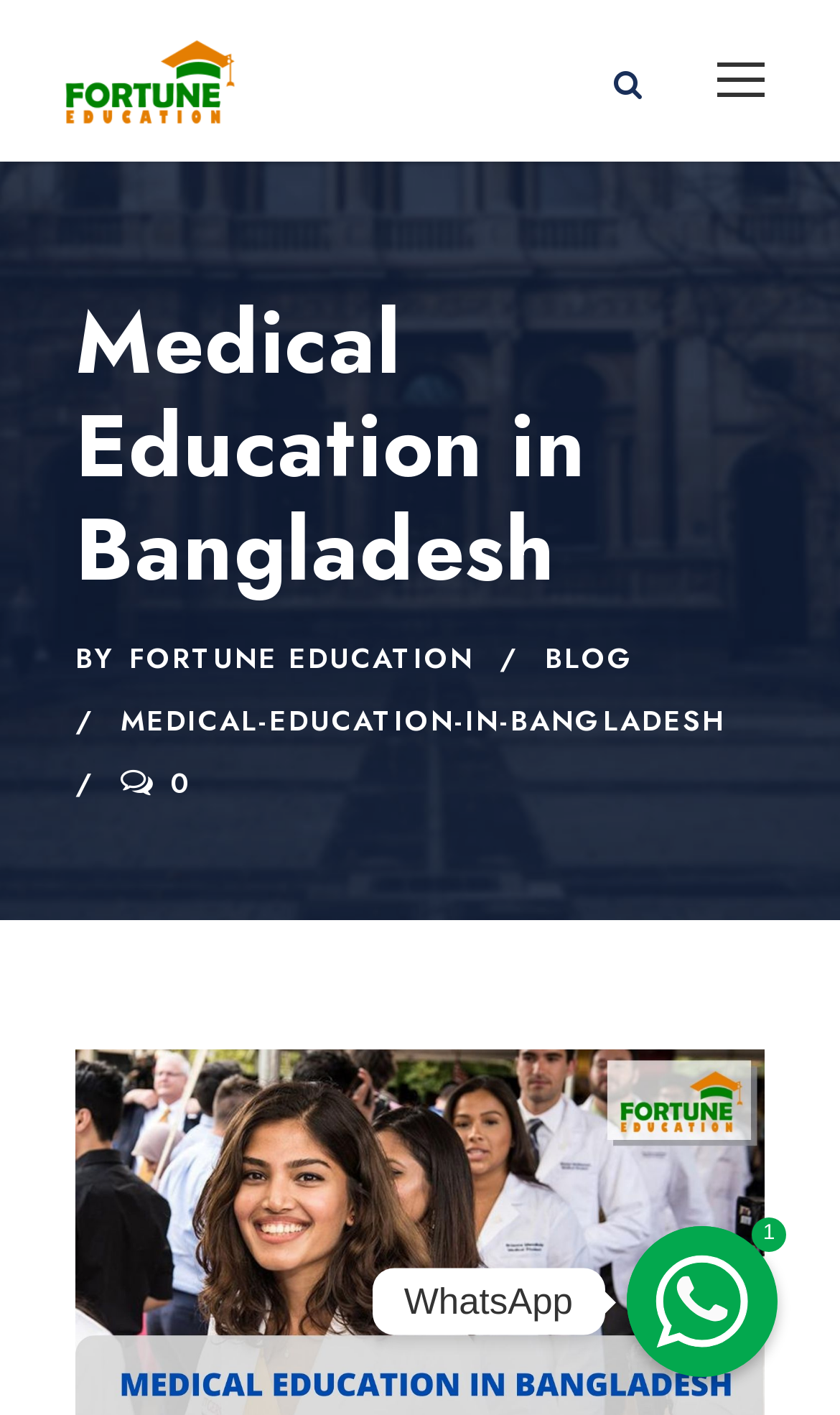Answer briefly with one word or phrase:
How many images are there on the webpage?

2